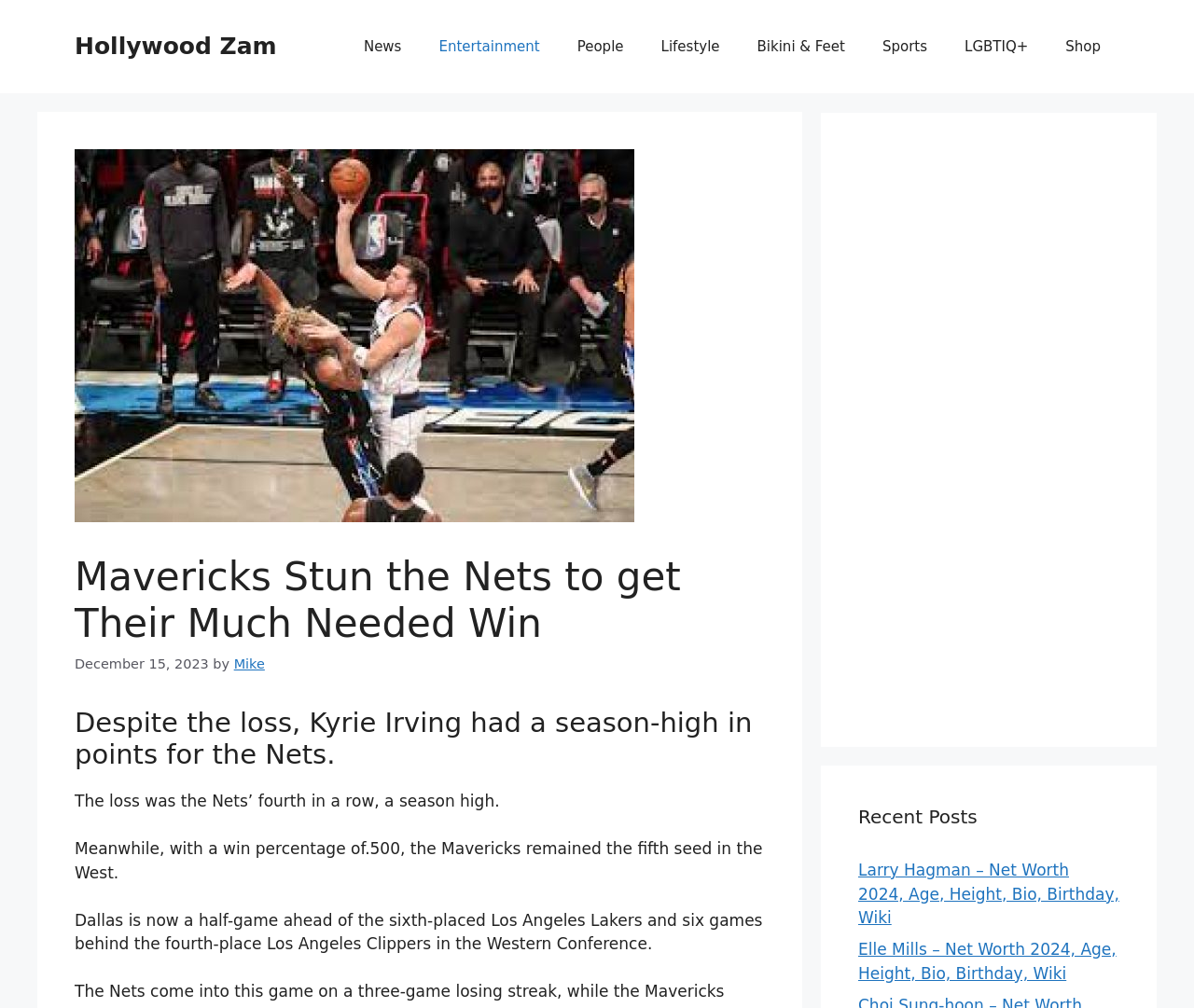Find the bounding box coordinates for the area that should be clicked to accomplish the instruction: "Click on the 'News' link".

[0.289, 0.019, 0.352, 0.074]